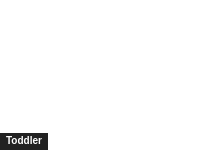Answer the question briefly using a single word or phrase: 
What is the overall theme of the webpage?

Parenting and early childhood development